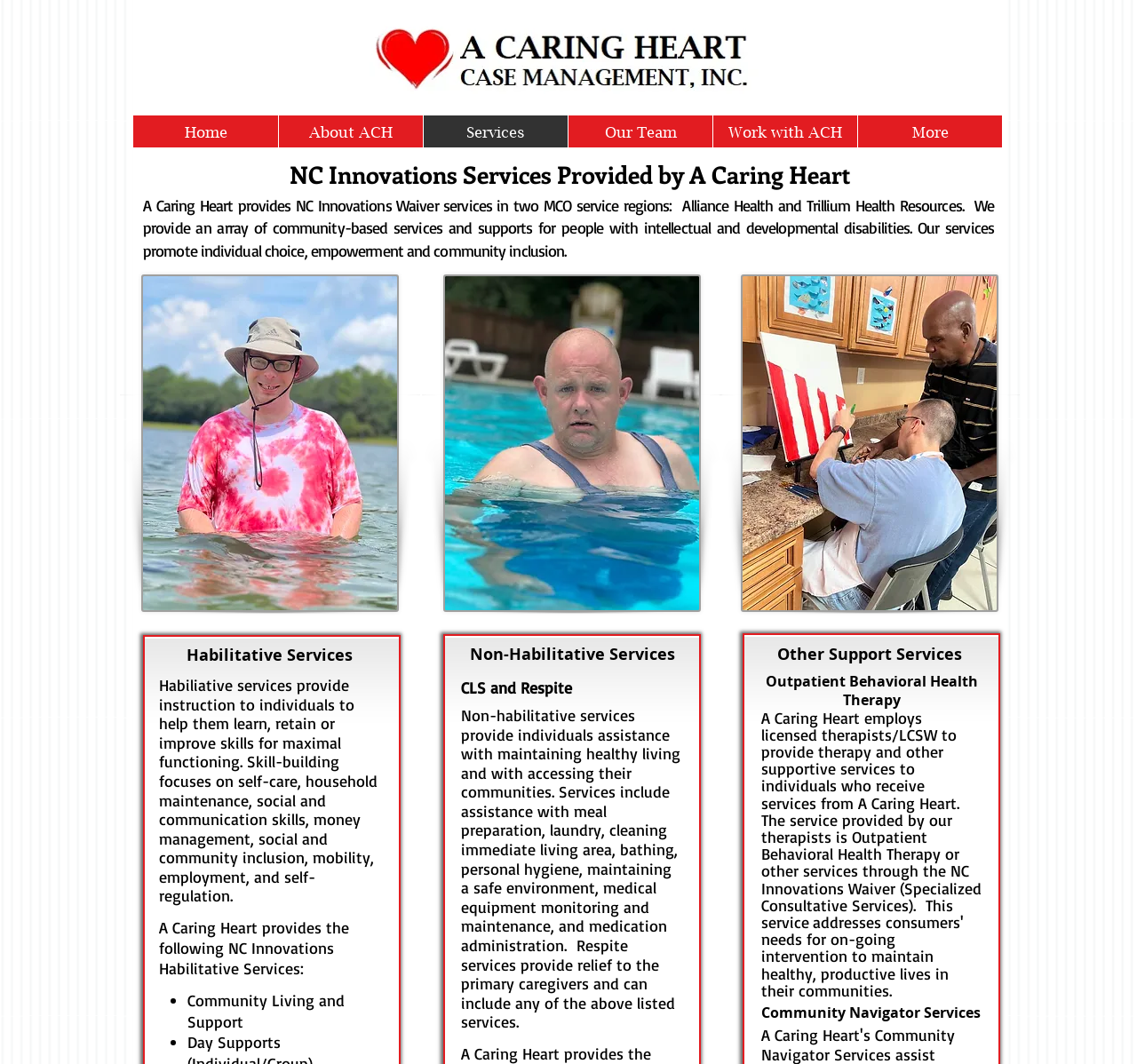Use a single word or phrase to respond to the question:
How many images are on the webpage?

Four